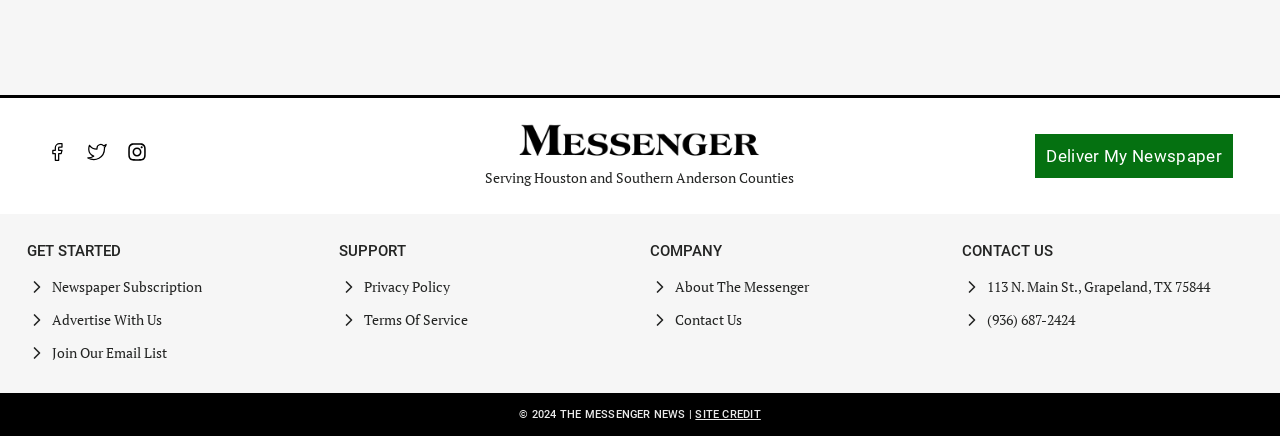Please specify the bounding box coordinates in the format (top-left x, top-left y, bottom-right x, bottom-right y), with values ranging from 0 to 1. Identify the bounding box for the UI component described as follows: Contact Us

[0.527, 0.711, 0.58, 0.755]